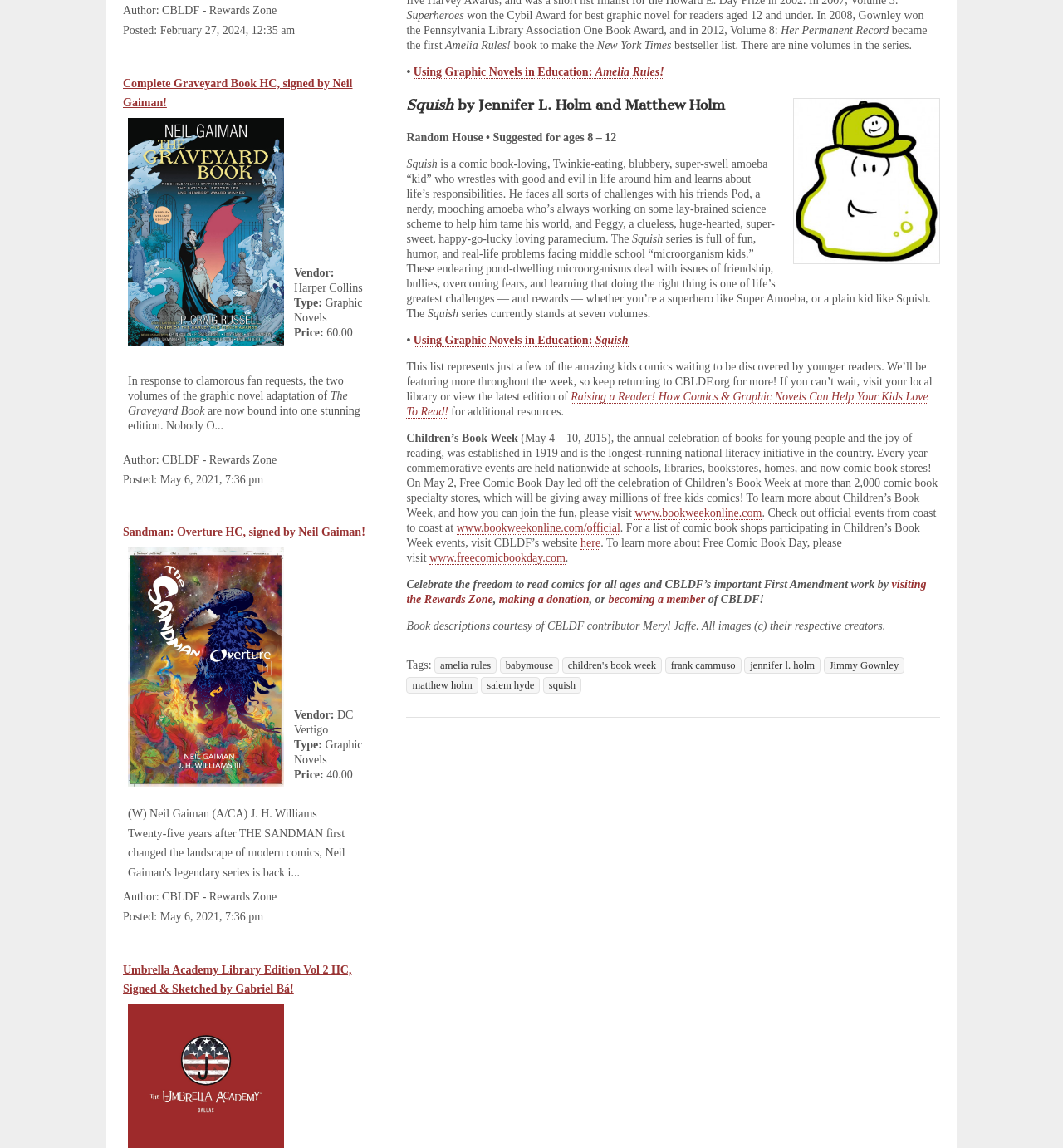Please identify the bounding box coordinates of the region to click in order to complete the task: "Read about the Squish series". The coordinates must be four float numbers between 0 and 1, specified as [left, top, right, bottom].

[0.382, 0.081, 0.884, 0.101]